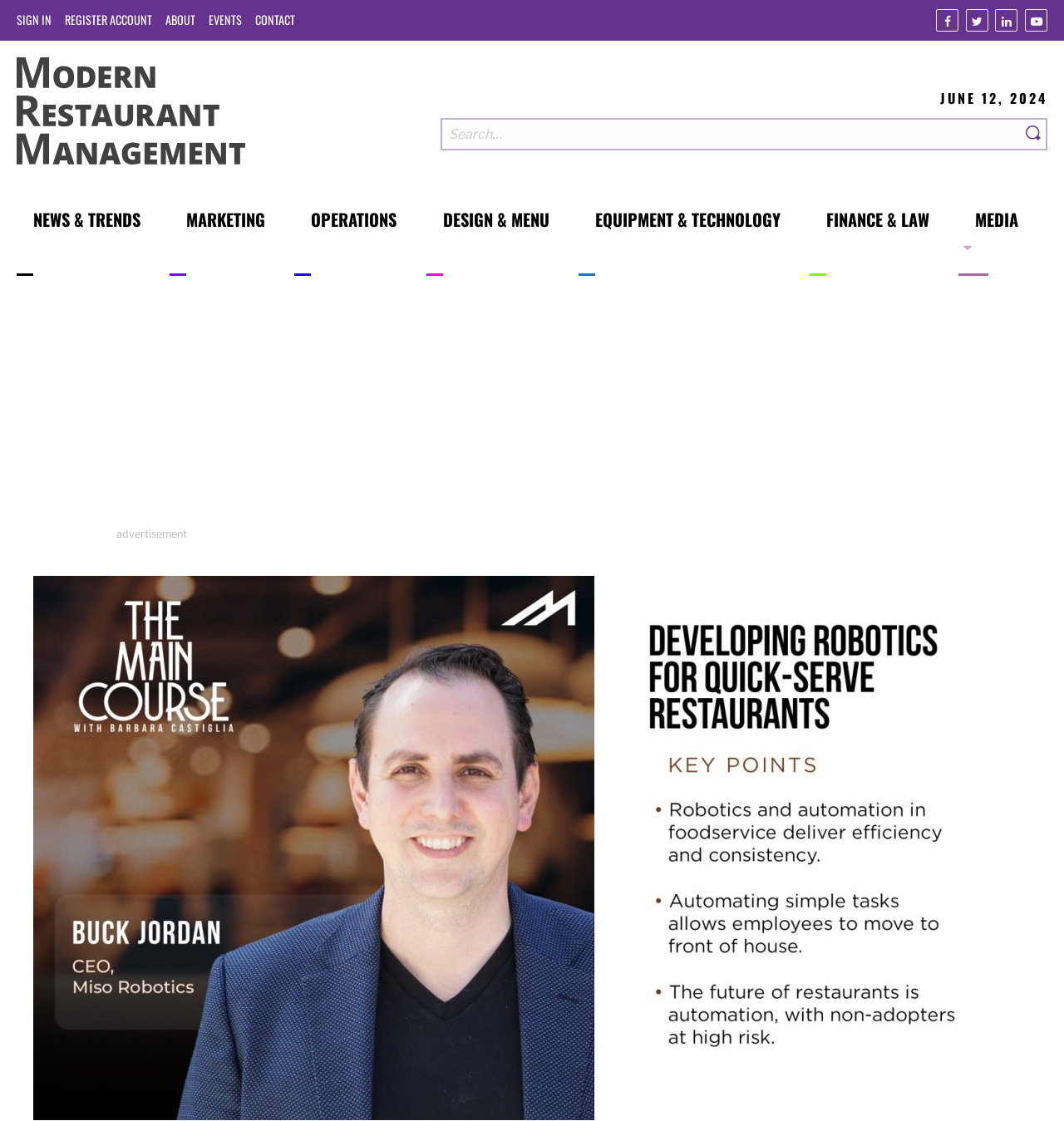How many menu items are present in the top menu bar?
Look at the screenshot and respond with a single word or phrase.

6